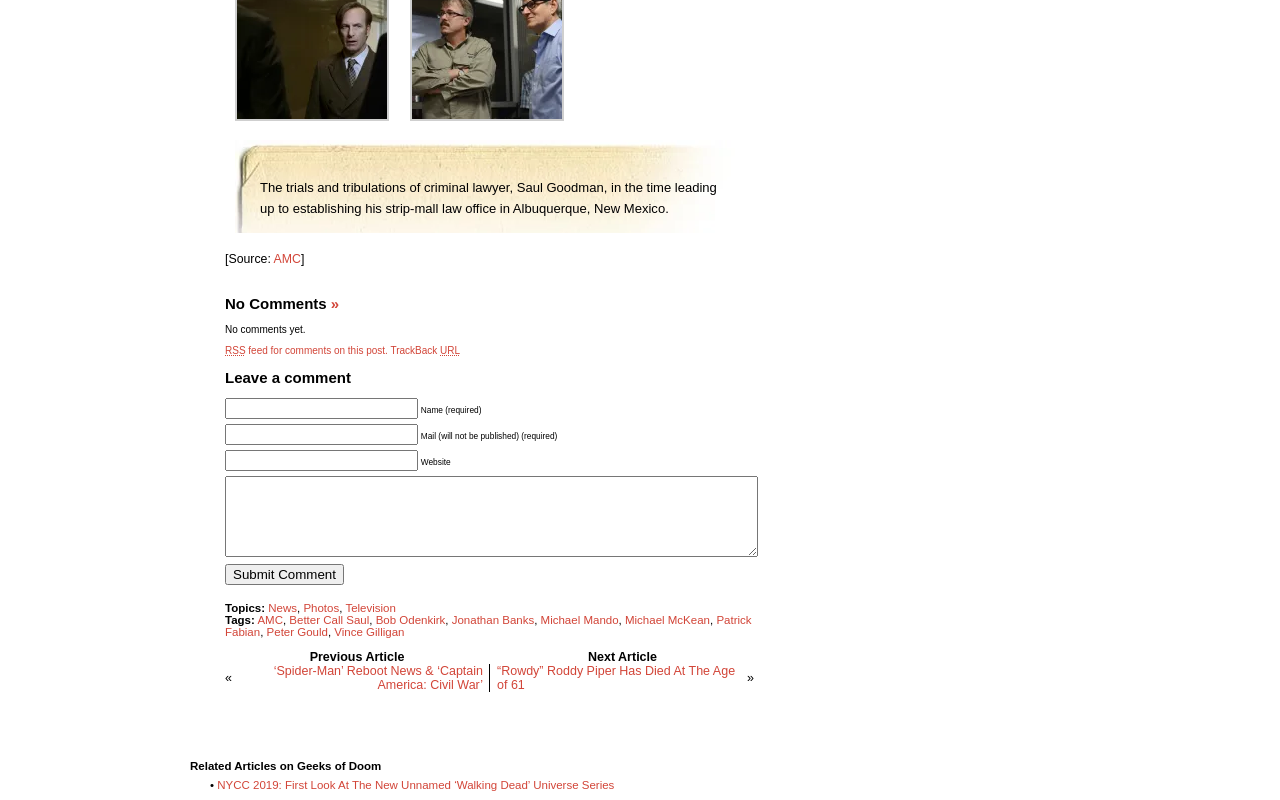What is the name of the actor who plays Jimmy McGill?
Can you offer a detailed and complete answer to this question?

I found the answer by looking at the link at the top of the webpage, which mentions 'Better Call Saul starring Bob Odenkirk as Jimmy McGill'.